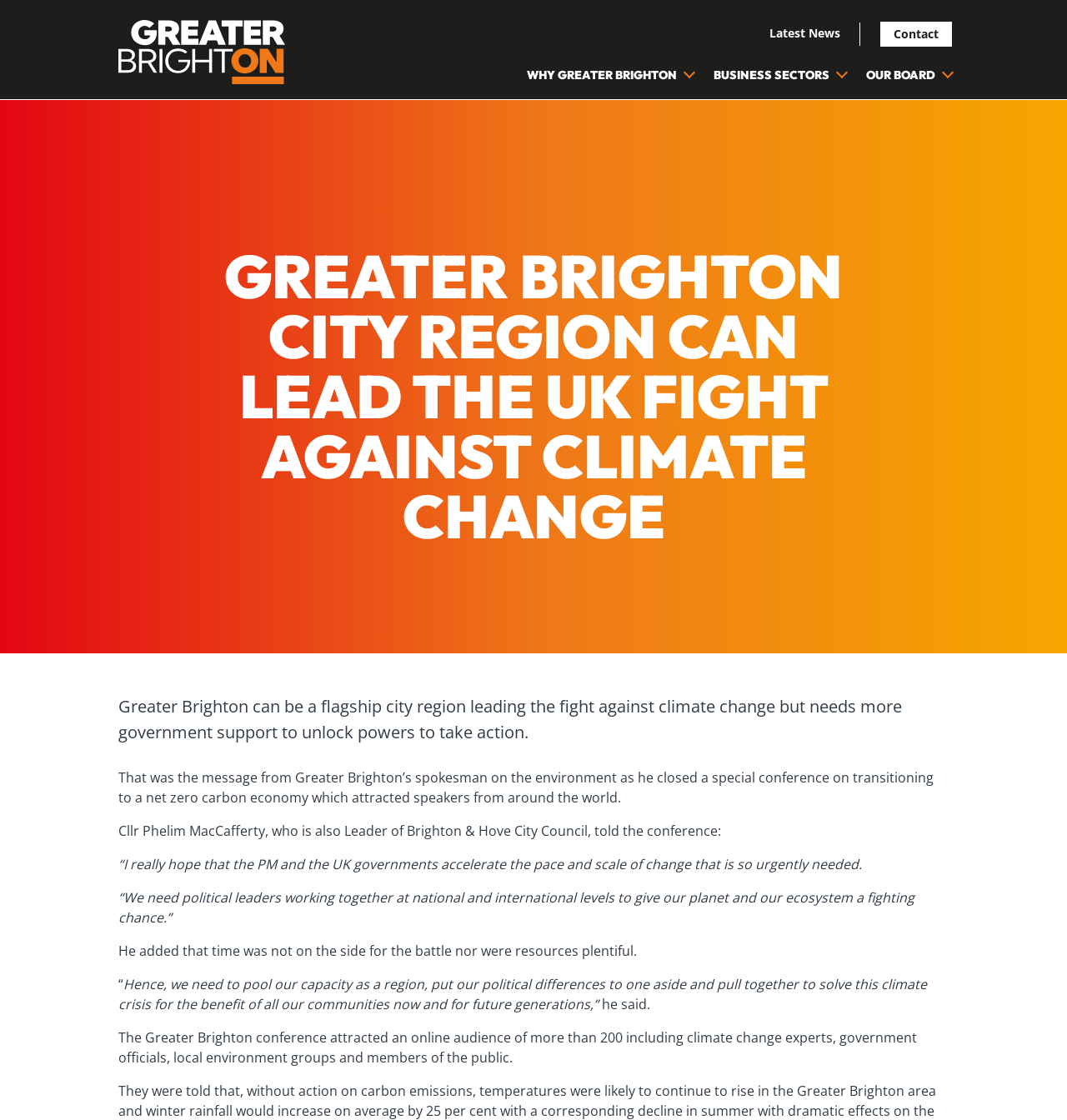Answer the question briefly using a single word or phrase: 
What is the call to action from the spokesman on the environment?

Pool capacity to solve climate crisis